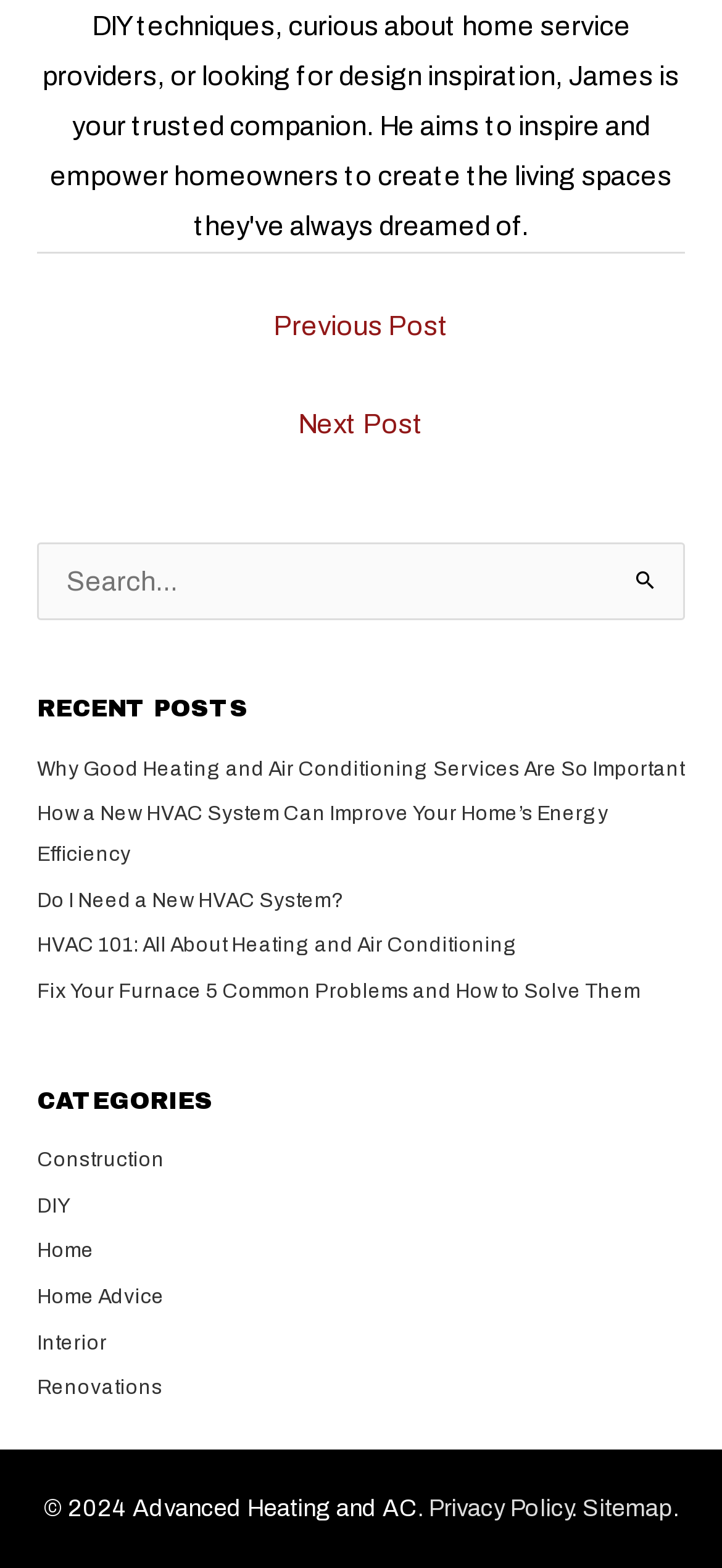Indicate the bounding box coordinates of the element that needs to be clicked to satisfy the following instruction: "Search for something". The coordinates should be four float numbers between 0 and 1, i.e., [left, top, right, bottom].

[0.051, 0.346, 0.949, 0.396]